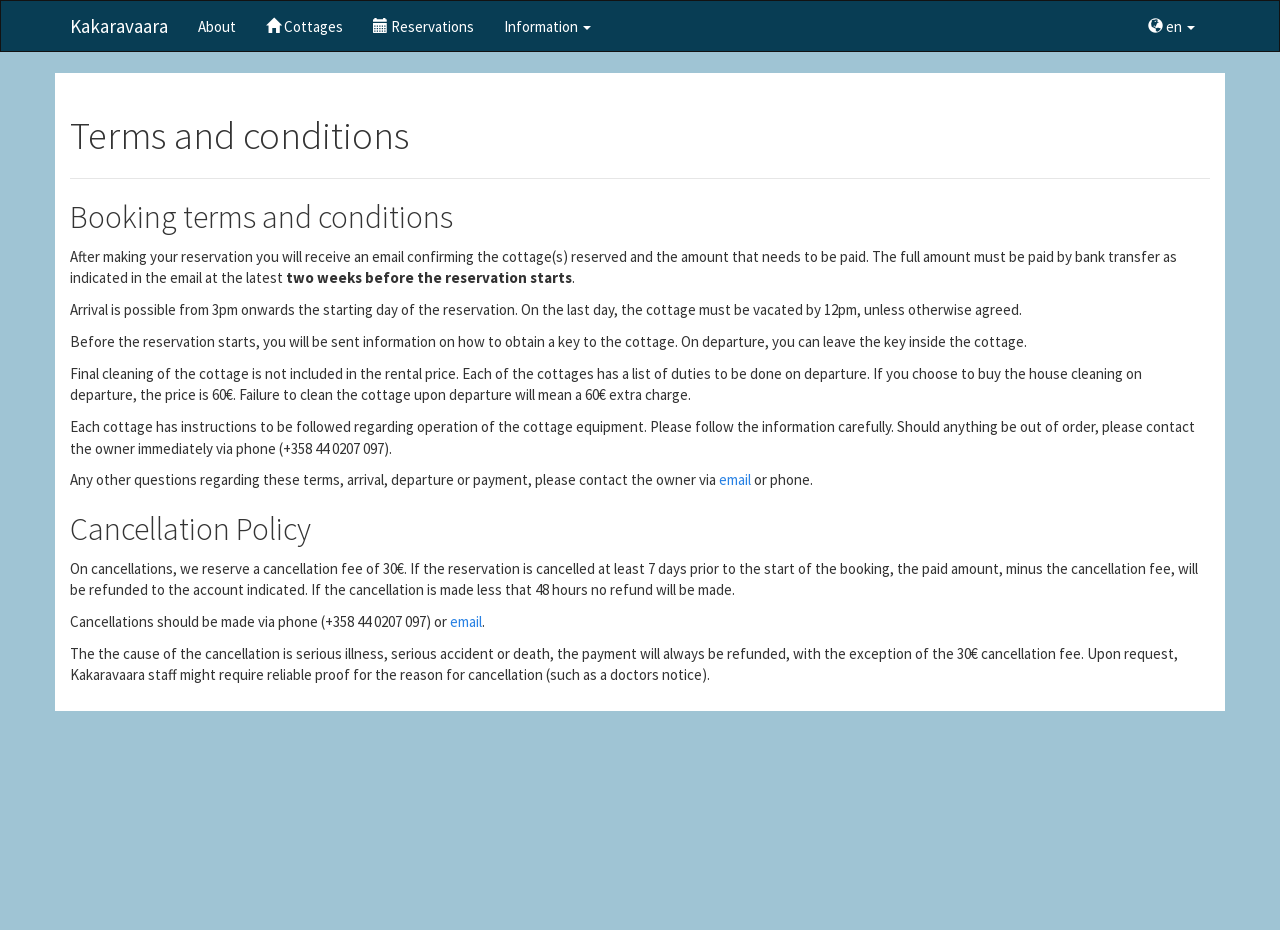Select the bounding box coordinates of the element I need to click to carry out the following instruction: "Cancel a booking".

[0.352, 0.658, 0.377, 0.678]